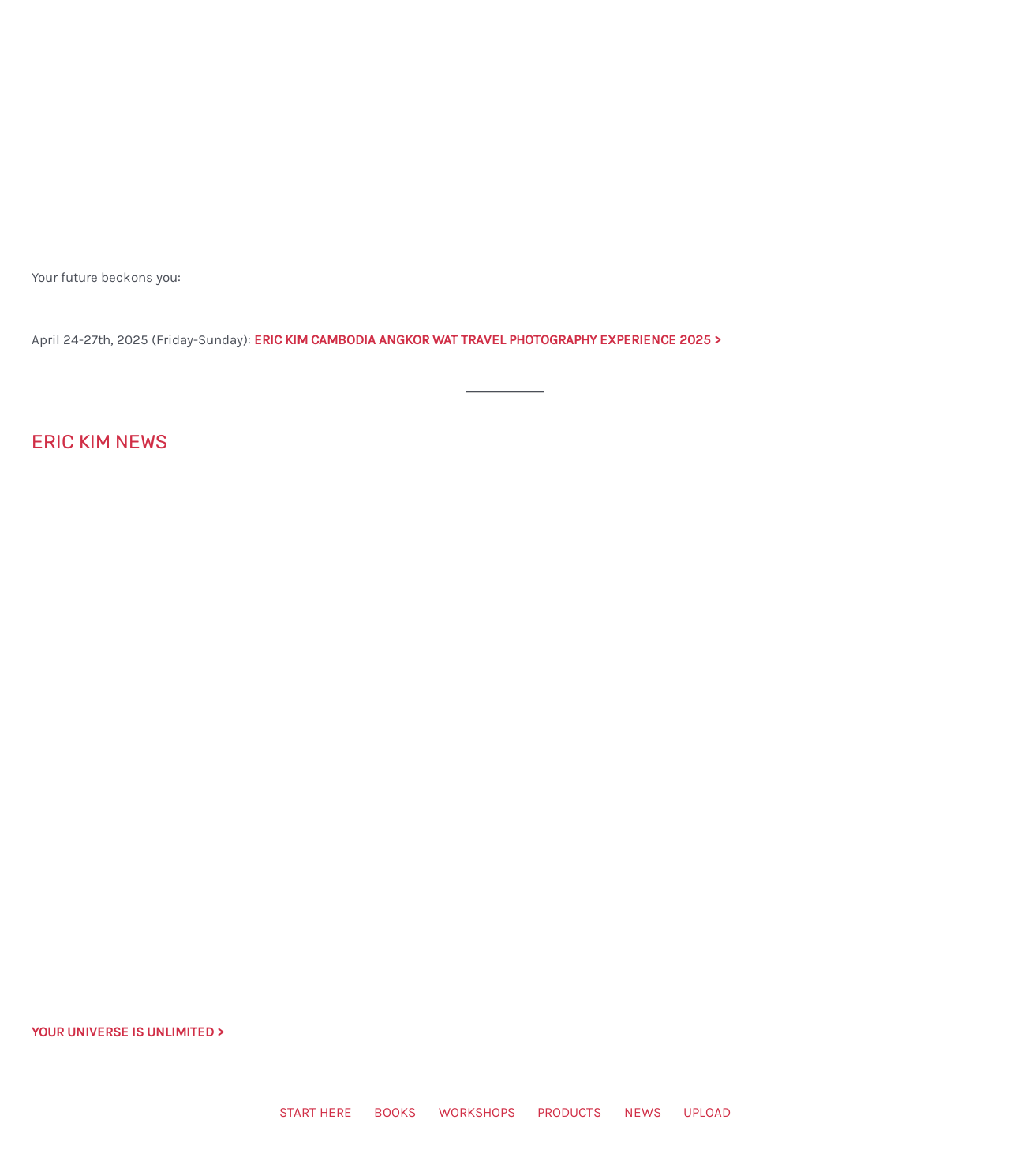Identify the bounding box coordinates of the clickable section necessary to follow the following instruction: "Read more articles from News". The coordinates should be presented as four float numbers from 0 to 1, i.e., [left, top, right, bottom].

None